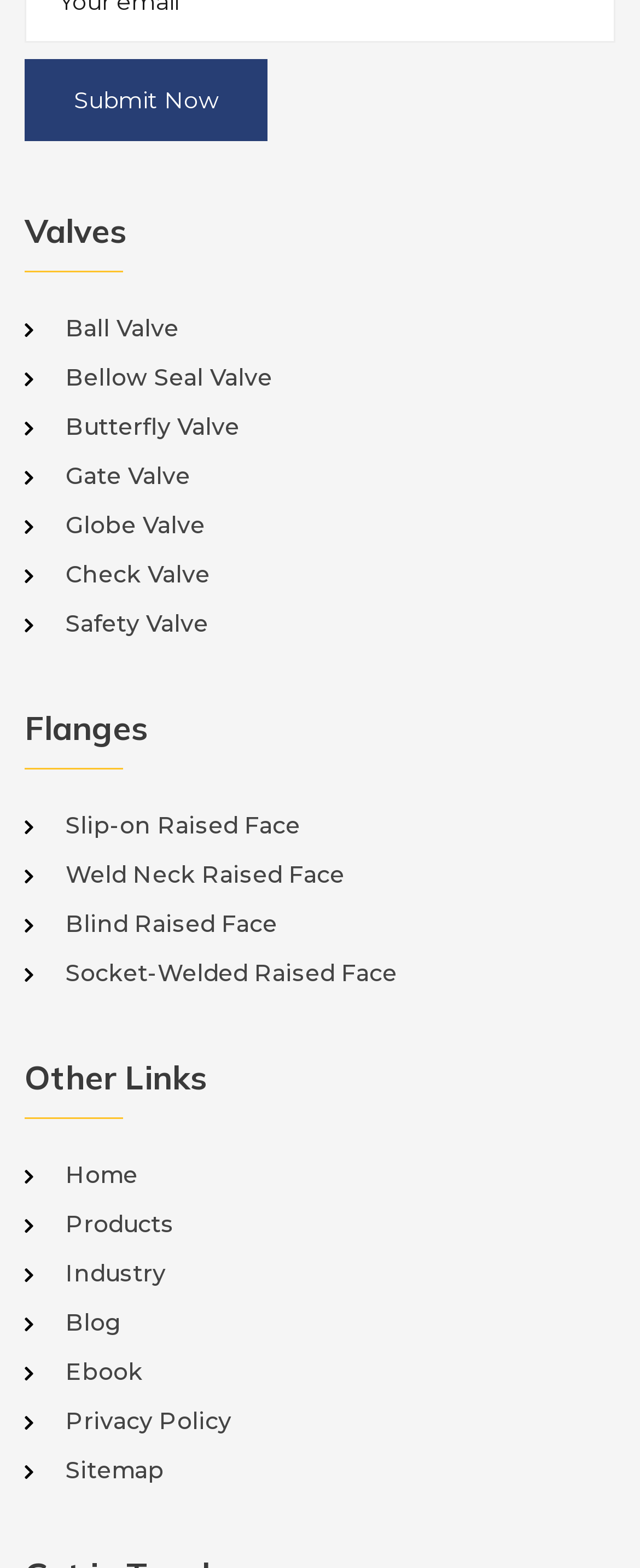What is the last link under 'Other Links'?
From the screenshot, provide a brief answer in one word or phrase.

Sitemap